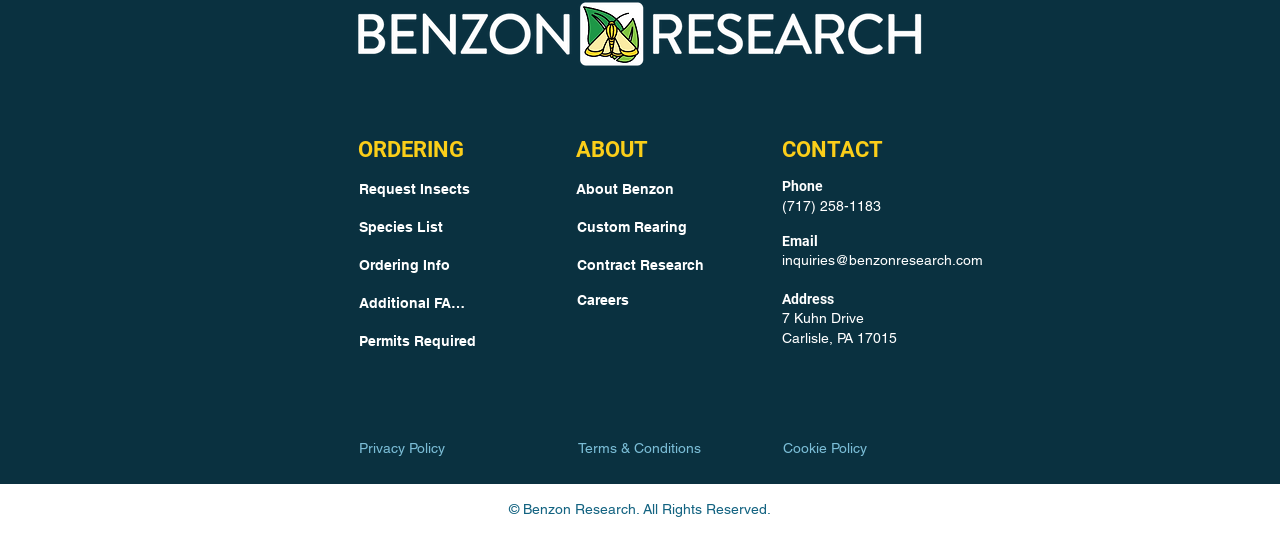What is the phone number?
Look at the image and respond with a one-word or short-phrase answer.

(717) 258-1183